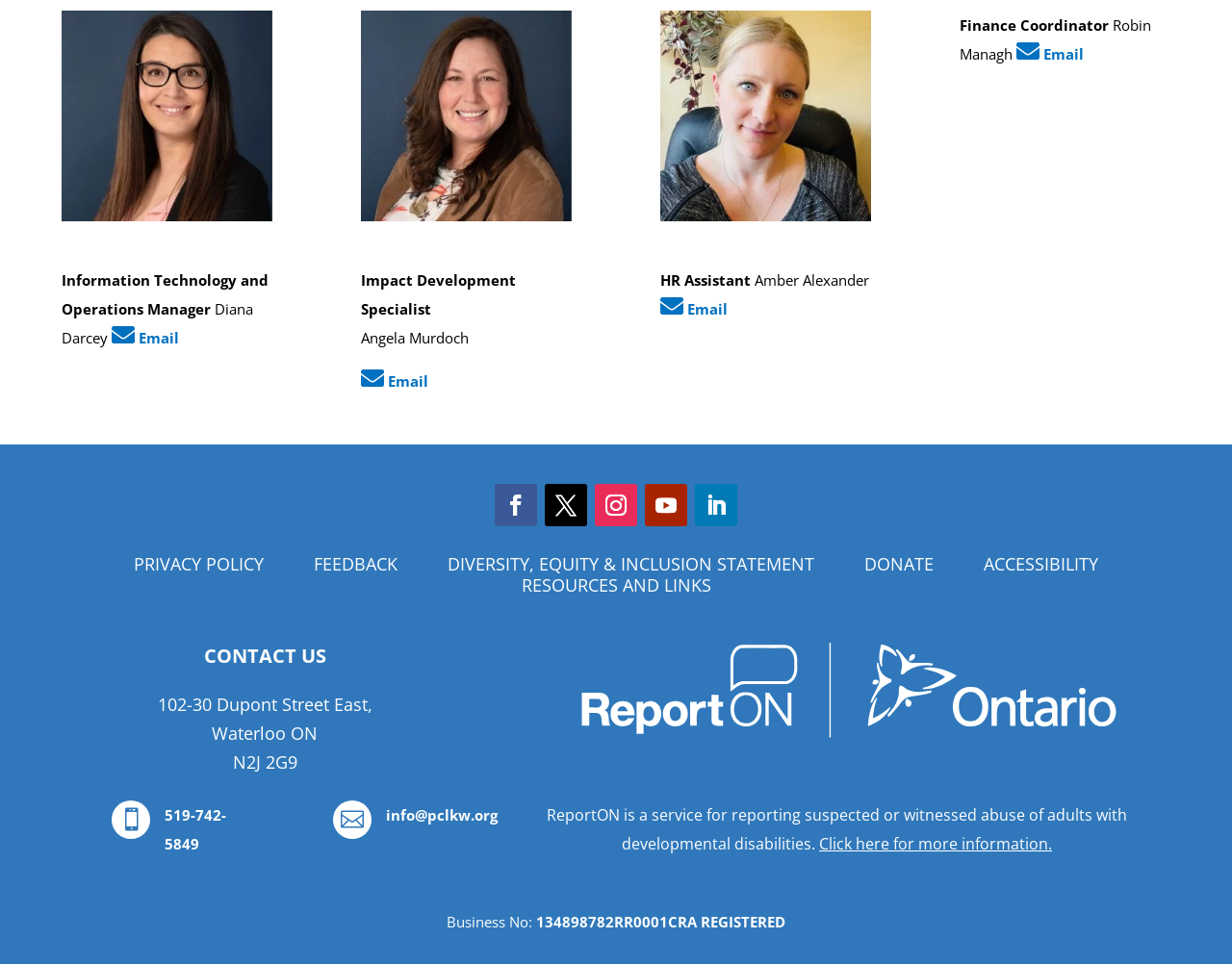Determine the bounding box coordinates for the region that must be clicked to execute the following instruction: "Click on the PRIVACY POLICY link".

[0.097, 0.578, 0.226, 0.592]